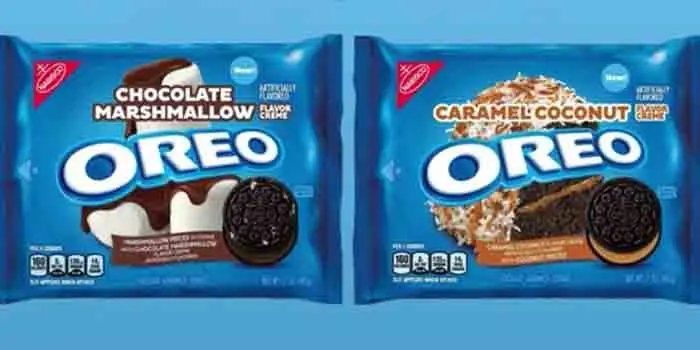What is the iconic logo displayed on both packages?
Provide an in-depth and detailed explanation in response to the question.

According to the caption, both packages prominently display the iconic Oreo logo, highlighting their unique flavor profiles and enticing cookie lovers to look forward to these delightful additions to Oreo's lineup.